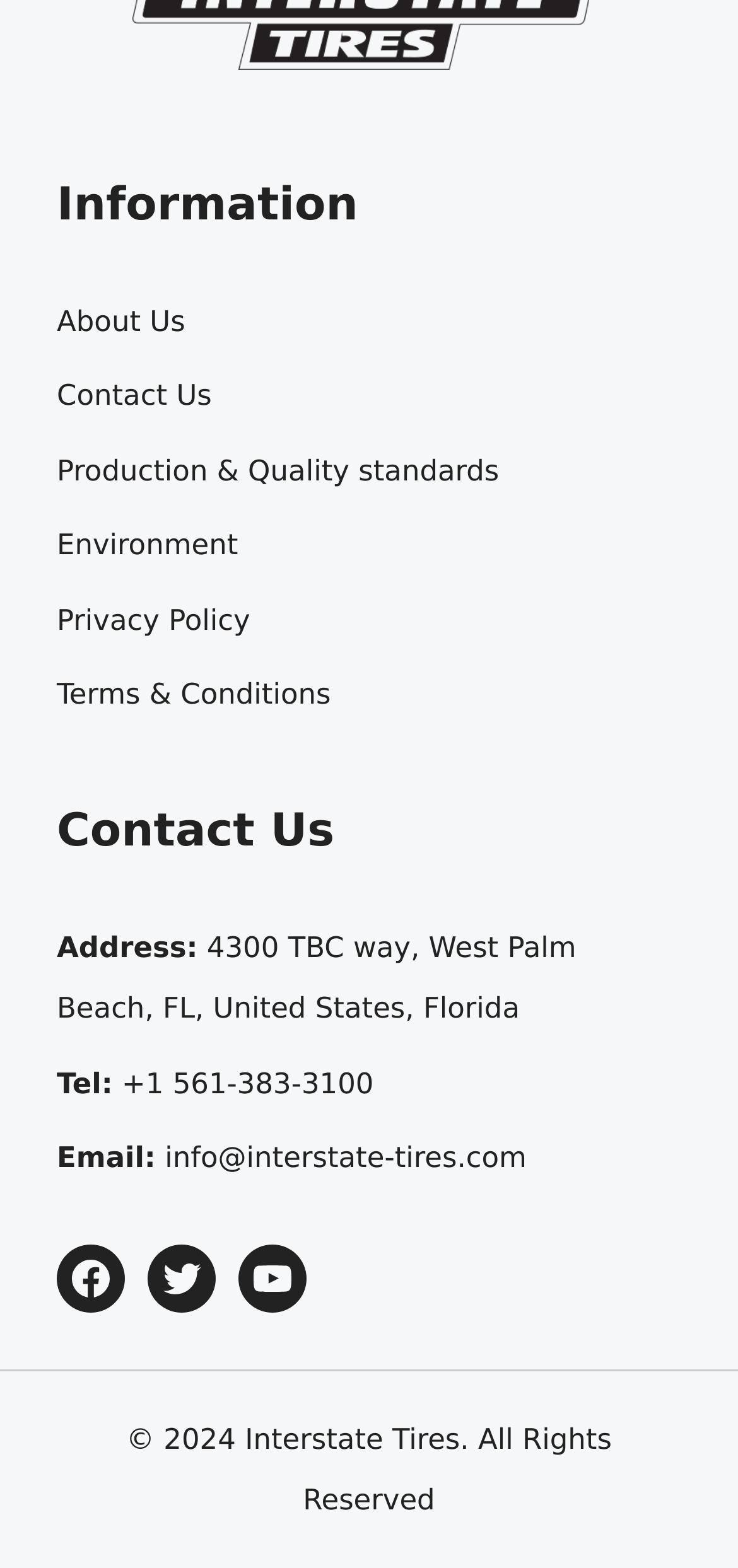Please determine the bounding box coordinates for the element that should be clicked to follow these instructions: "Check Privacy Policy".

[0.077, 0.384, 0.339, 0.406]